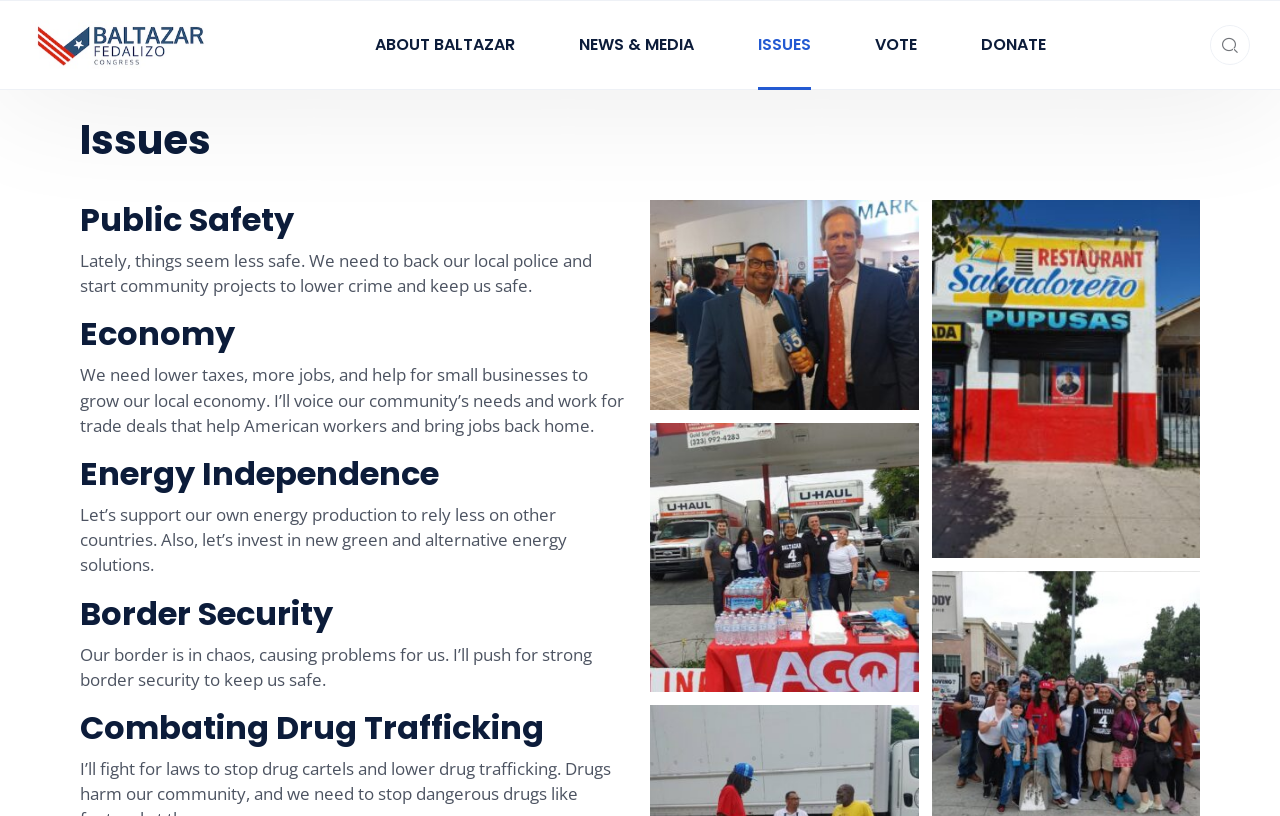Explain the webpage in detail, including its primary components.

The webpage is a political campaign website for Baltazar Fedalizo, a candidate running for Congress. At the top, there is a banner with a link to the candidate's name and a corresponding image. Below the banner, there are five navigation links: "ABOUT BALTAZAR", "NEWS & MEDIA", "ISSUES", "VOTE", and "DONATE", which are evenly spaced and span across the top of the page.

On the left side of the page, there is a search bar with a search box labeled "Search for:". Below the navigation links, there is a large section dedicated to the candidate's stance on various issues. The section is divided into five subheadings: "Public Safety", "Economy", "Energy Independence", "Border Security", and "Combating Drug Trafficking". Each subheading is accompanied by a brief paragraph outlining the candidate's position on the issue.

To the right of the "Public Safety" section, there are three images, each with a corresponding link. These images appear to be related to the candidate's stance on combating drug trafficking.

The overall layout of the webpage is organized, with clear headings and concise text that effectively communicates the candidate's platform.